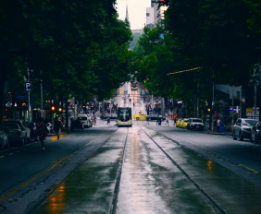Provide a brief response to the question below using one word or phrase:
What type of vehicle is in the foreground?

Tram